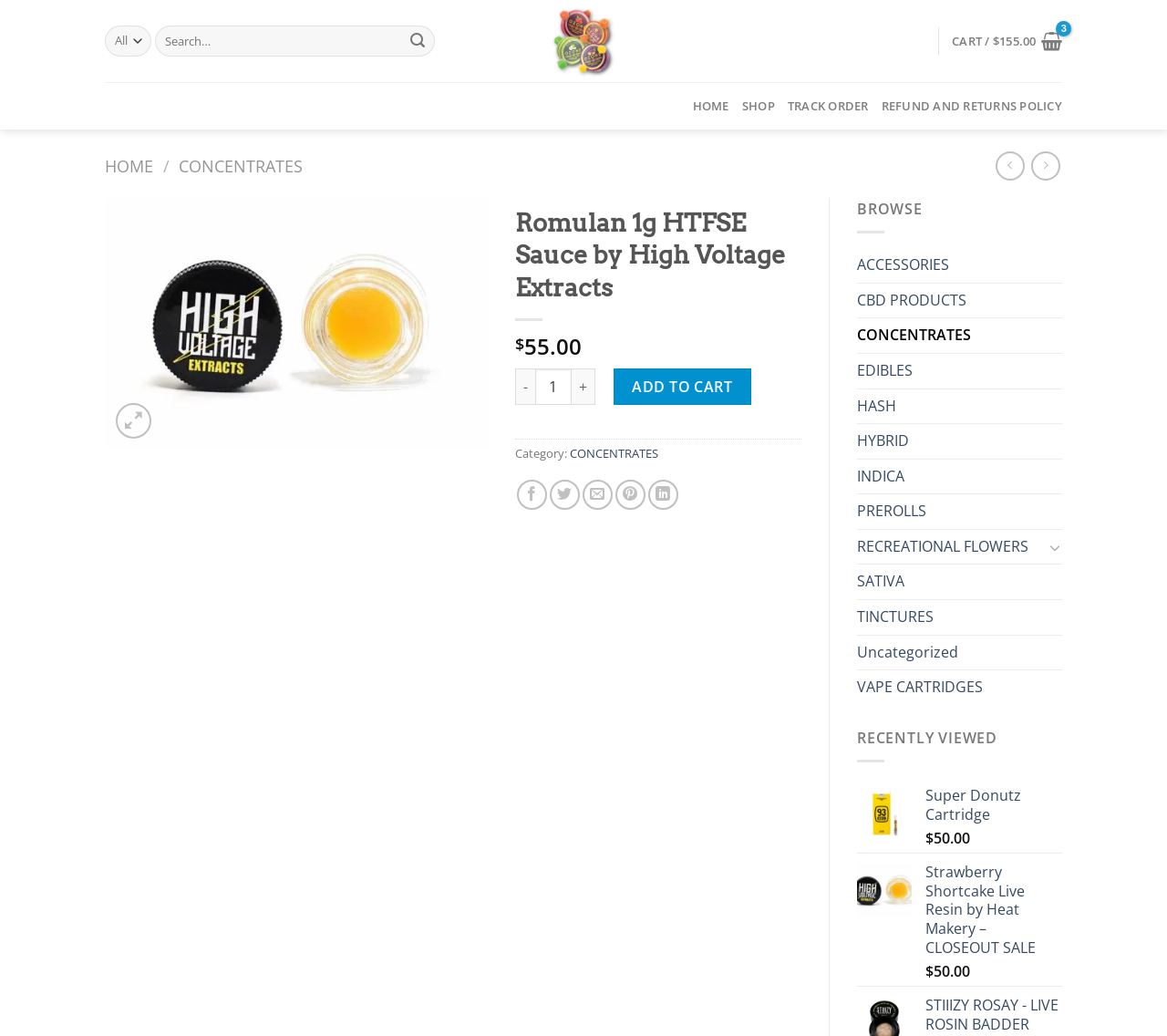How can the product be shared?
Analyze the screenshot and provide a detailed answer to the question.

The webpage provides several options to share the product, which can be found in a series of link elements. These options include sharing on Facebook, Twitter, emailing to a friend, pinning on Pinterest, and sharing on LinkedIn.